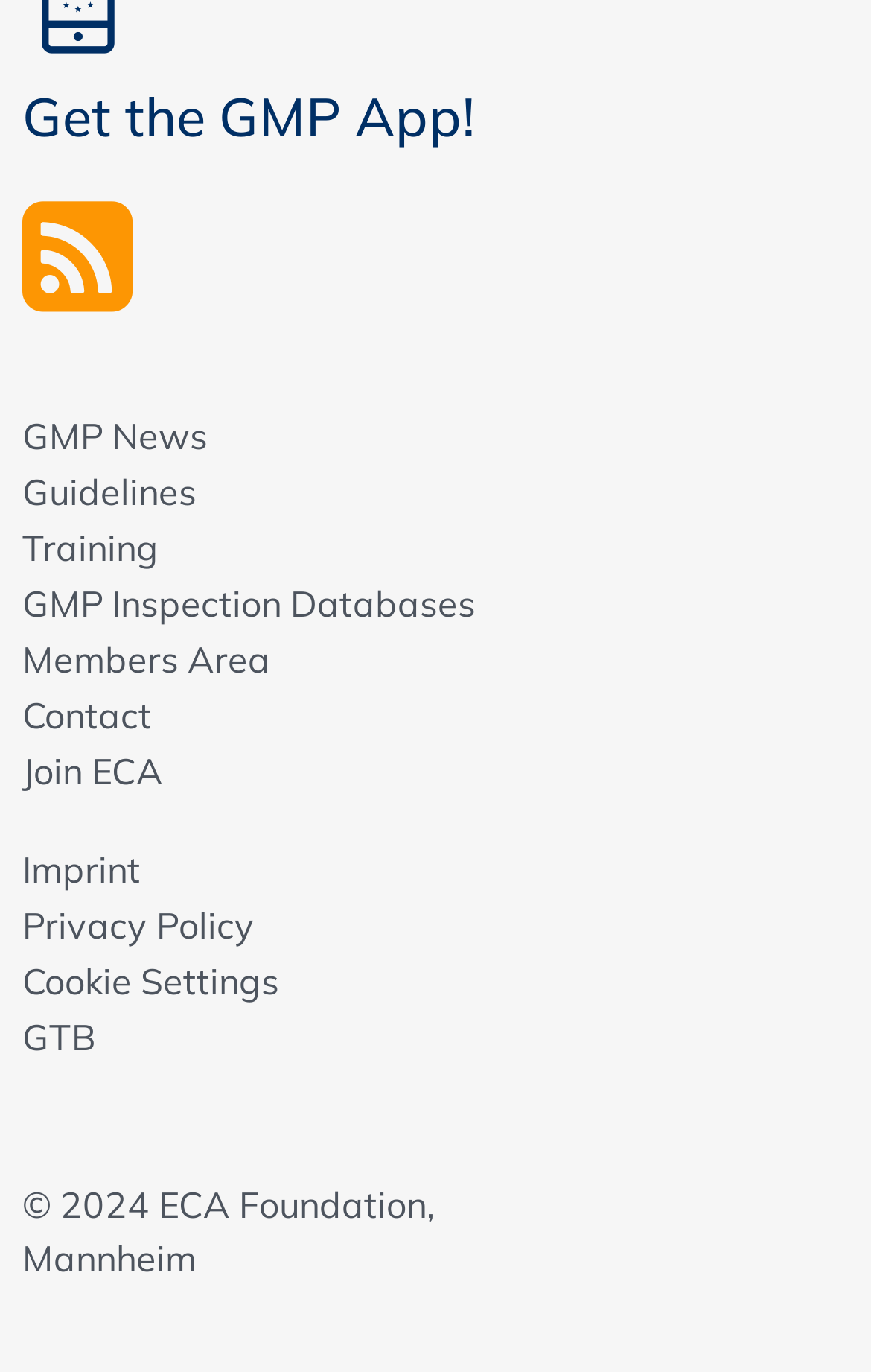Respond to the question below with a single word or phrase:
What is the first link on the webpage?

GMP News